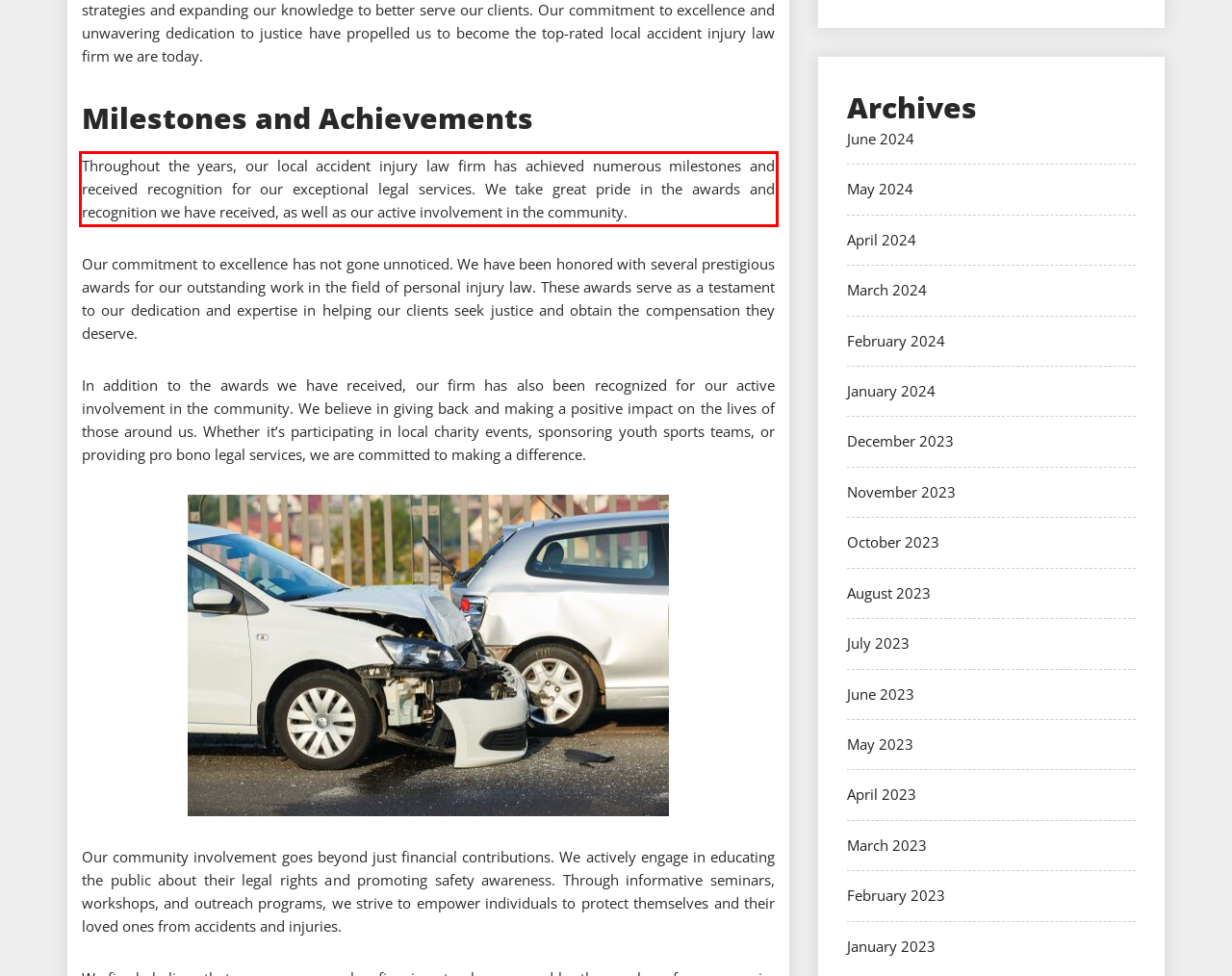You are provided with a screenshot of a webpage featuring a red rectangle bounding box. Extract the text content within this red bounding box using OCR.

Throughout the years, our local accident injury law firm has achieved numerous milestones and received recognition for our exceptional legal services. We take great pride in the awards and recognition we have received, as well as our active involvement in the community.